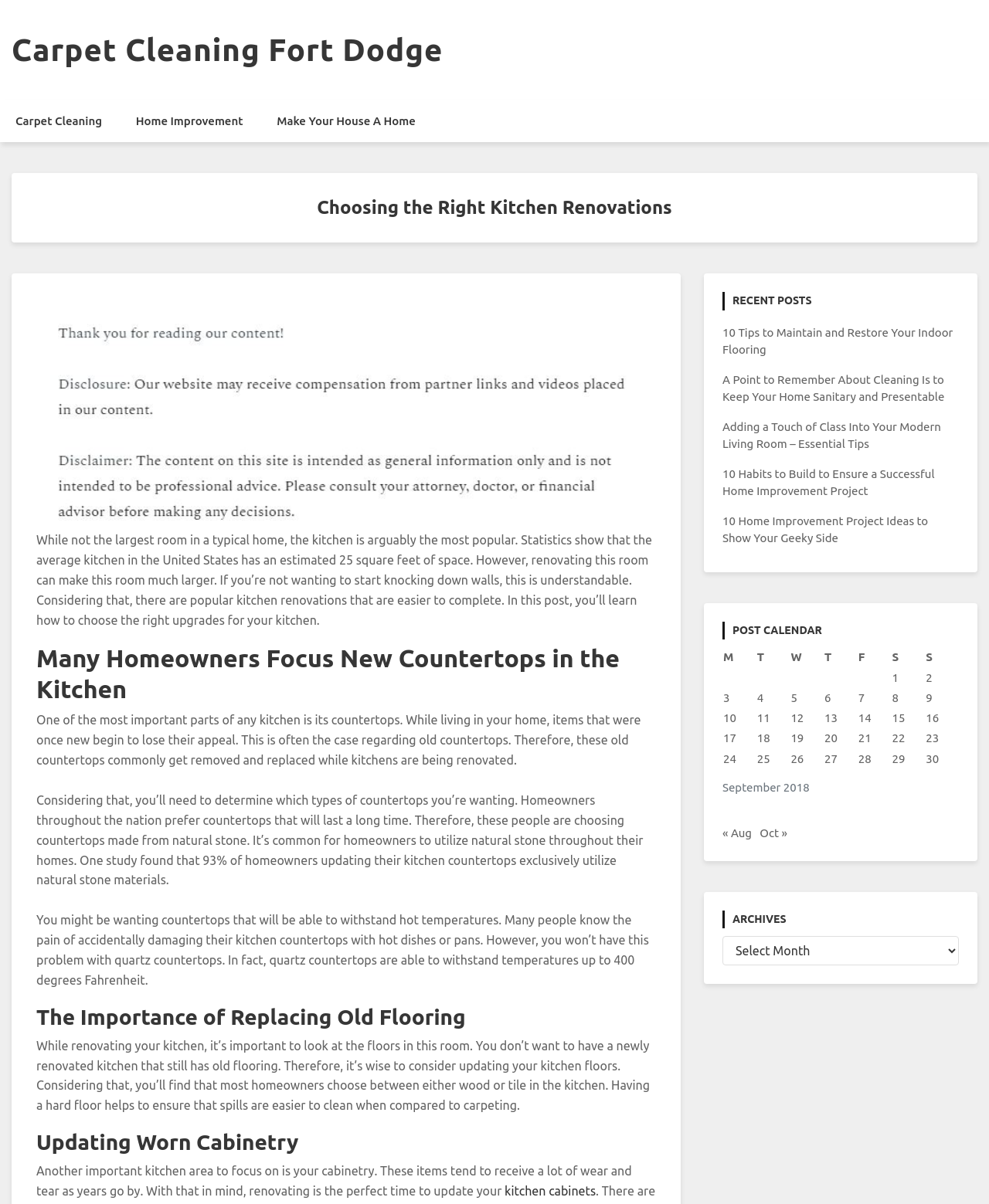What is the purpose of updating cabinetry in a kitchen renovation?
Please elaborate on the answer to the question with detailed information.

According to the webpage, updating cabinetry is important because these items tend to receive a lot of wear and tear as years go by, as mentioned in the StaticText element with ID 270.